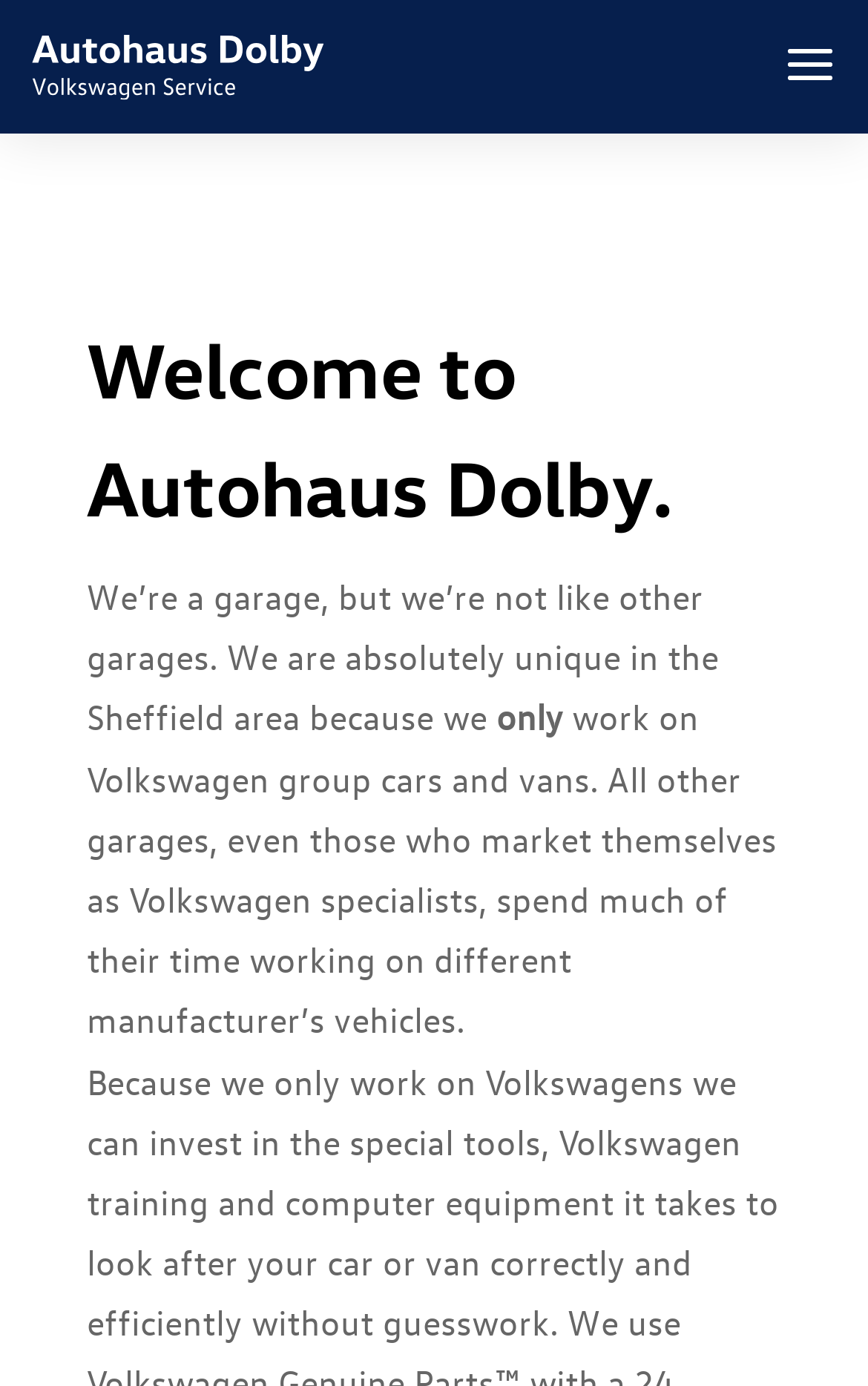Generate a thorough caption detailing the webpage content.

The webpage is about Autohaus Dolby, a Volkswagen service center. At the top left, there is a link and an image, both labeled "Autohaus Dolby", which likely serve as a logo or branding element. 

Below the logo, a search bar spans across the top of the page, taking up about half of the width. 

The main content of the page starts with a heading that reads "Welcome to Autohaus Dolby." This heading is positioned near the top center of the page. 

Below the heading, there is a paragraph of text that describes the uniqueness of Autohaus Dolby. The text explains that they only work on Volkswagen group cars and vans, unlike other garages that work on different manufacturer's vehicles. The paragraph is divided into three sections, with the word "only" standing out as a separate section.